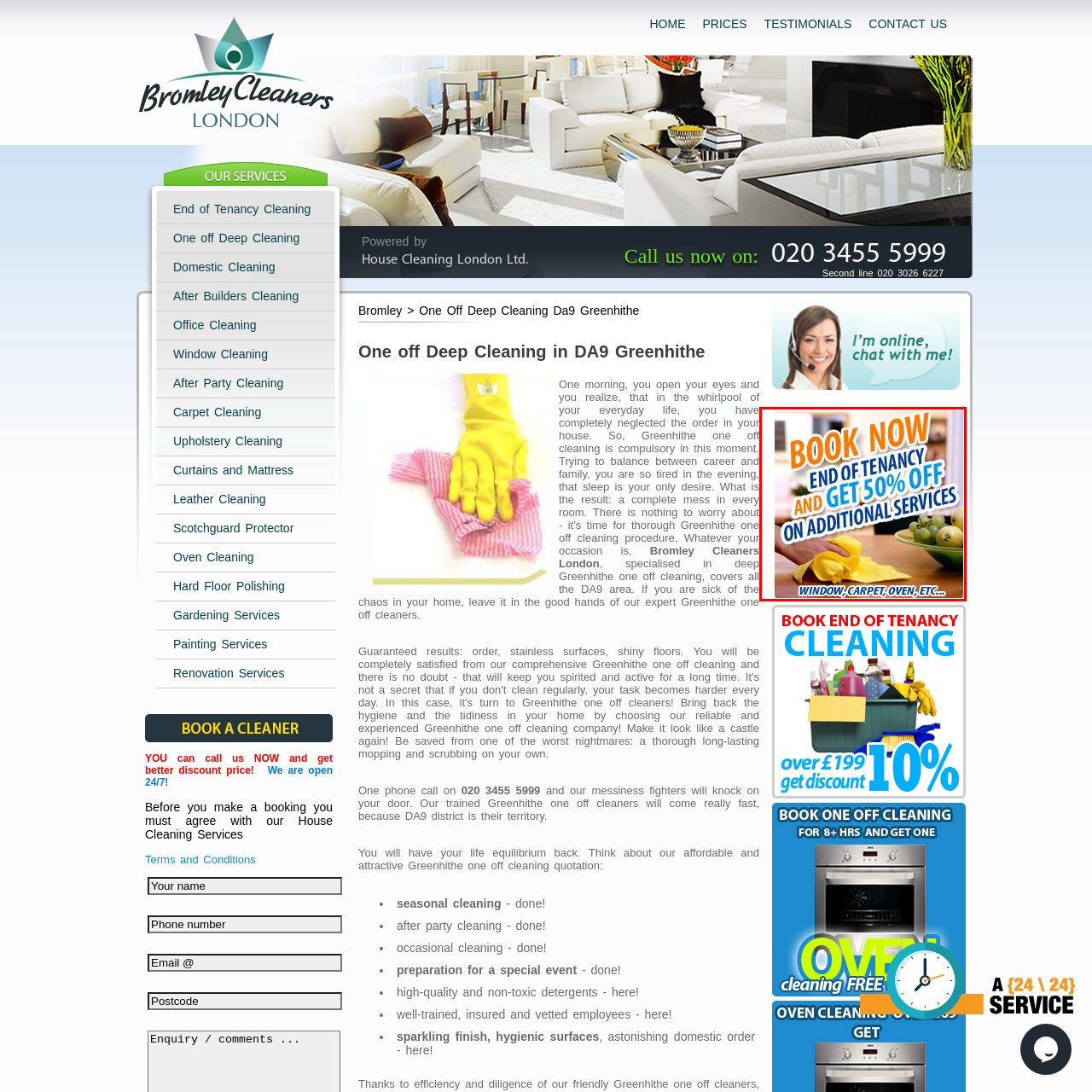Give a detailed account of the scene depicted in the image inside the red rectangle.

The image promotes a cleaning service with a vibrant and eye-catching design, urging potential customers to "BOOK NOW" for end-of-tenancy cleaning. It highlights a substantial offer of "GET 50% OFF ON ADDITIONAL SERVICES," encouraging customers to take advantage of the savings on various cleaning tasks, including windows, carpets, ovens, and more. The background features a person using a yellow cloth to wipe a surface, symbolizing cleanliness and efficiency, while a bowl of fresh fruits adds a touch of freshness to the scene. This promotional material emphasizes convenience and value, appealing to individuals seeking professional cleaning solutions.